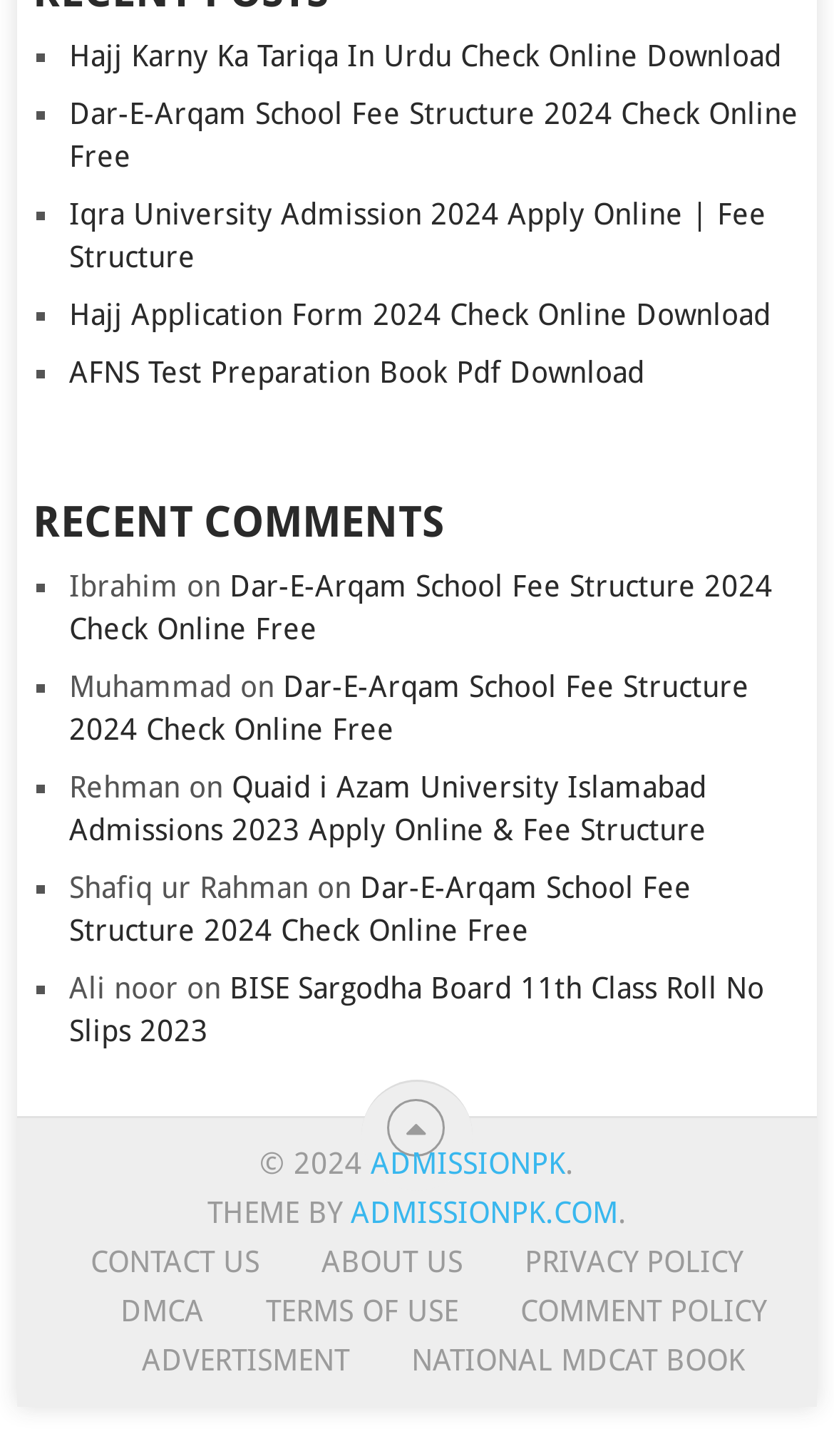Predict the bounding box of the UI element that fits this description: "Terms of Use".

[0.255, 0.888, 0.55, 0.912]